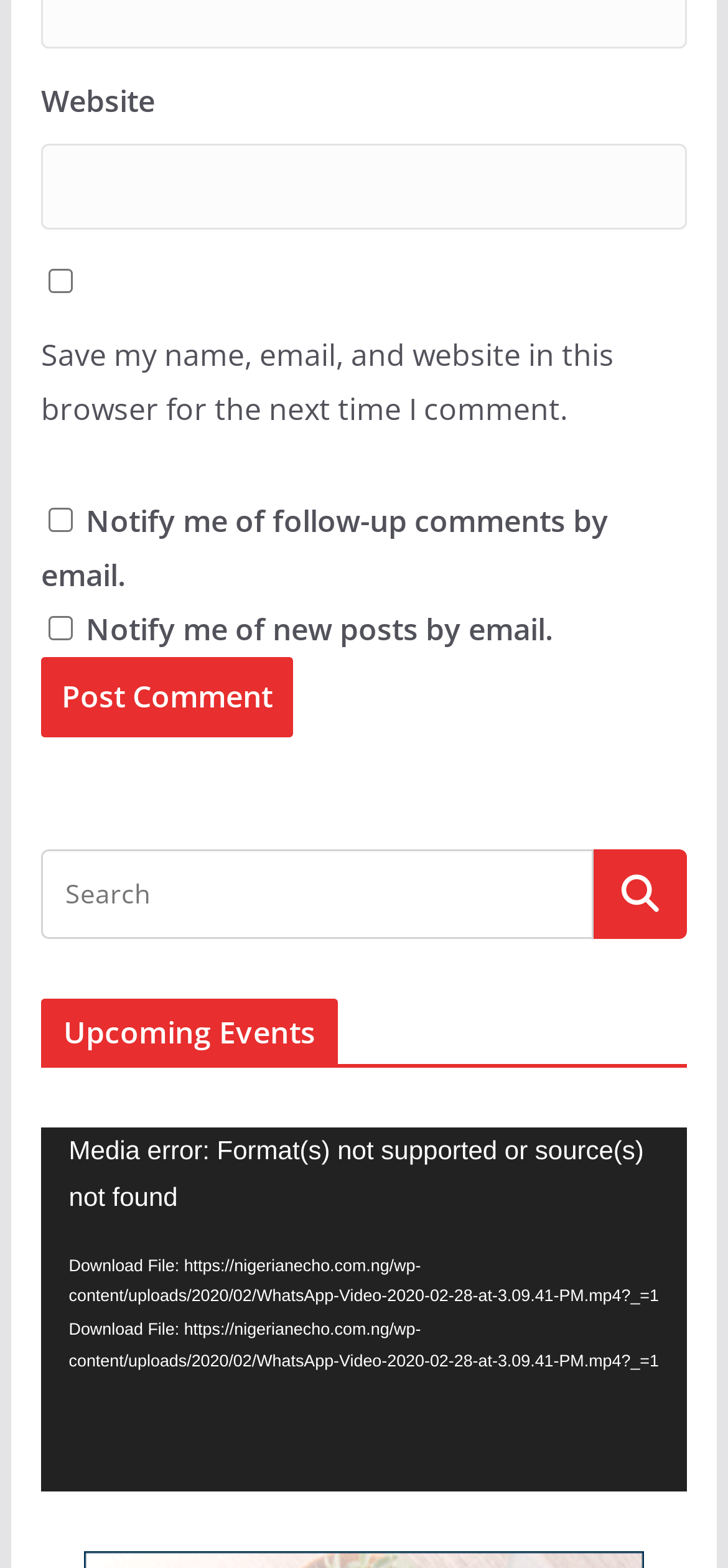Using the element description: "aria-label="Play" title="Play"", determine the bounding box coordinates. The coordinates should be in the format [left, top, right, bottom], with values between 0 and 1.

[0.097, 0.915, 0.148, 0.939]